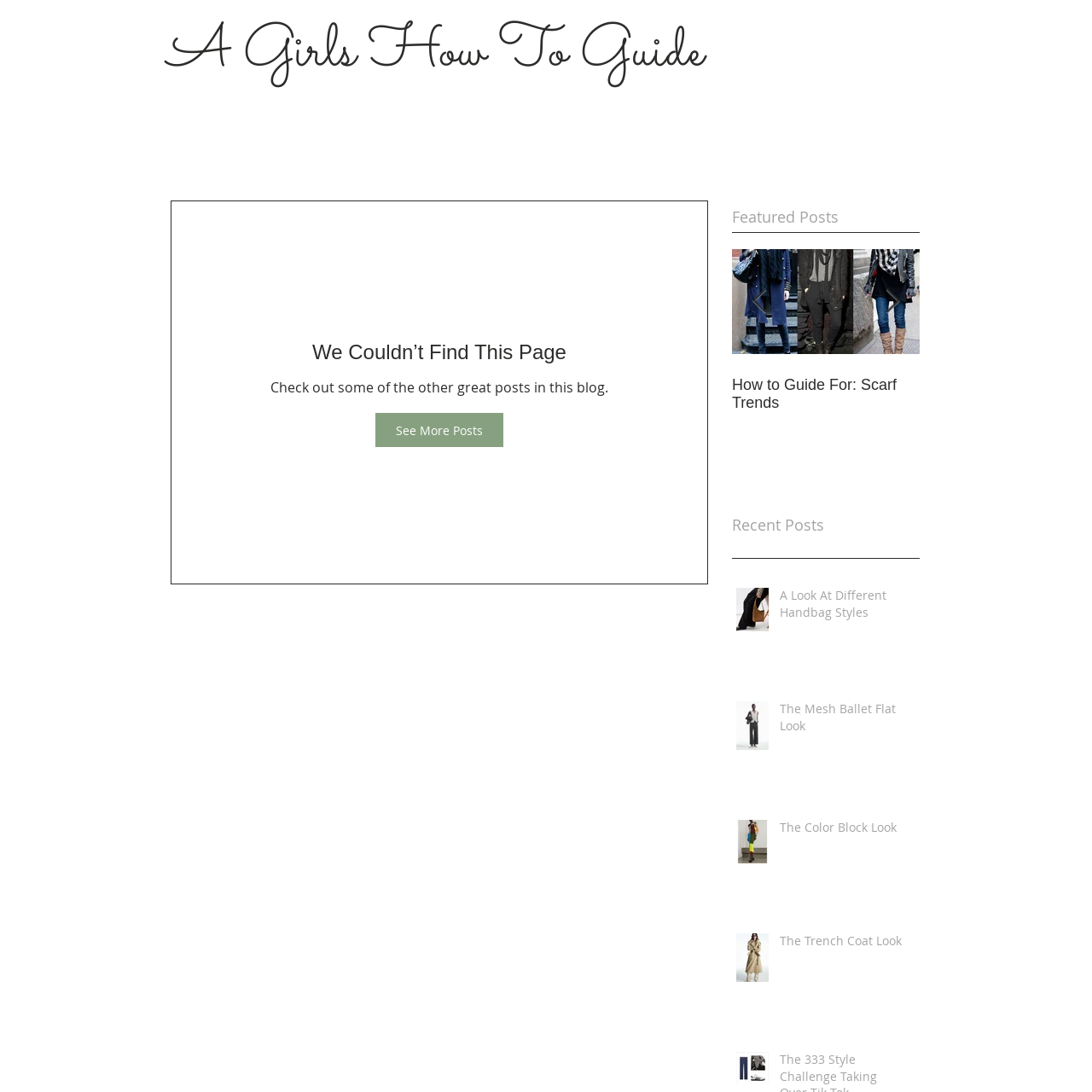Examine the contents within the red bounding box and respond with a single word or phrase: What is the focus of the guide?

Latest trends and tips